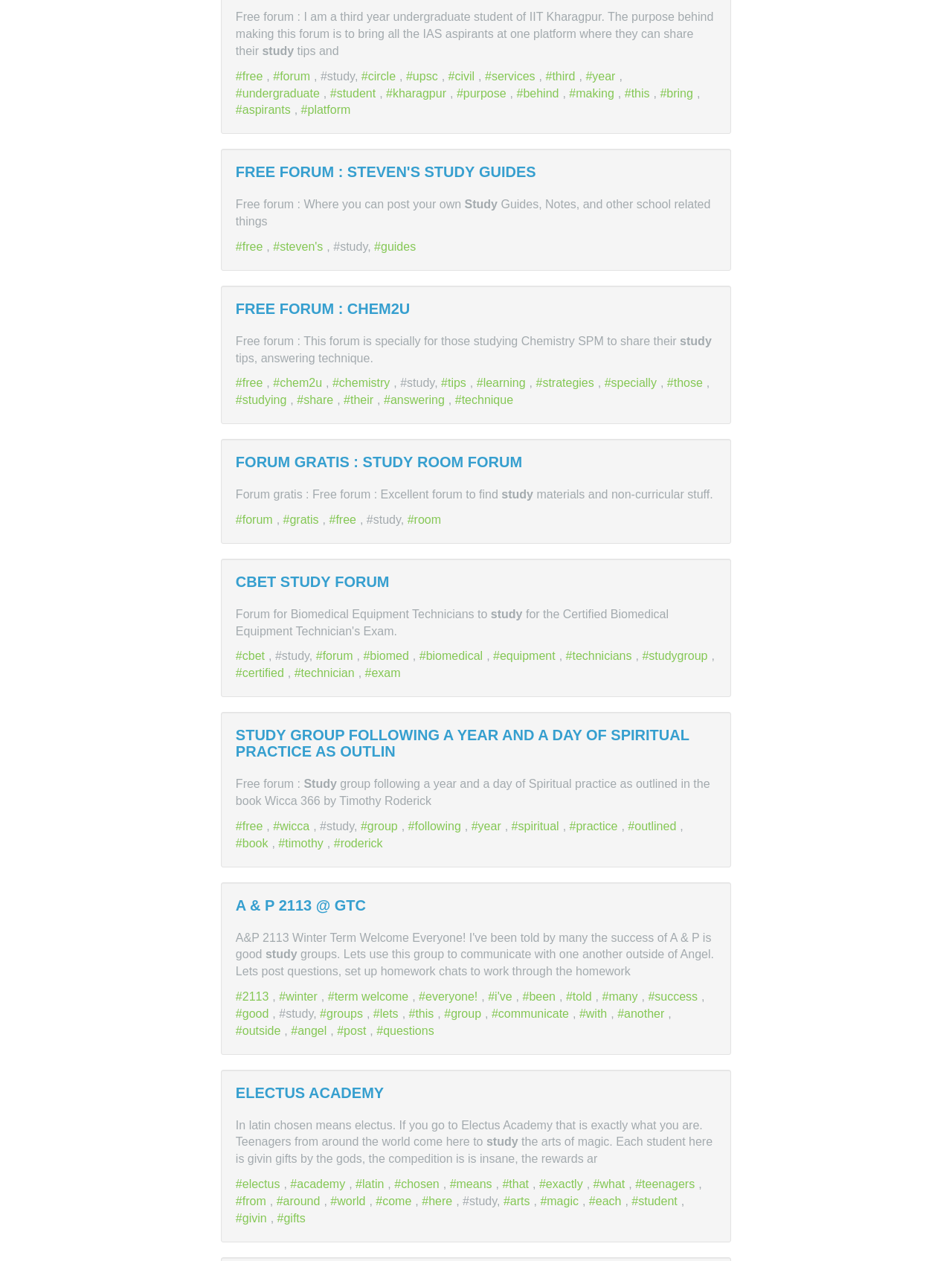Can you specify the bounding box coordinates for the region that should be clicked to fulfill this instruction: "Click on the 'CBET STUDY FORUM' link".

[0.248, 0.455, 0.409, 0.468]